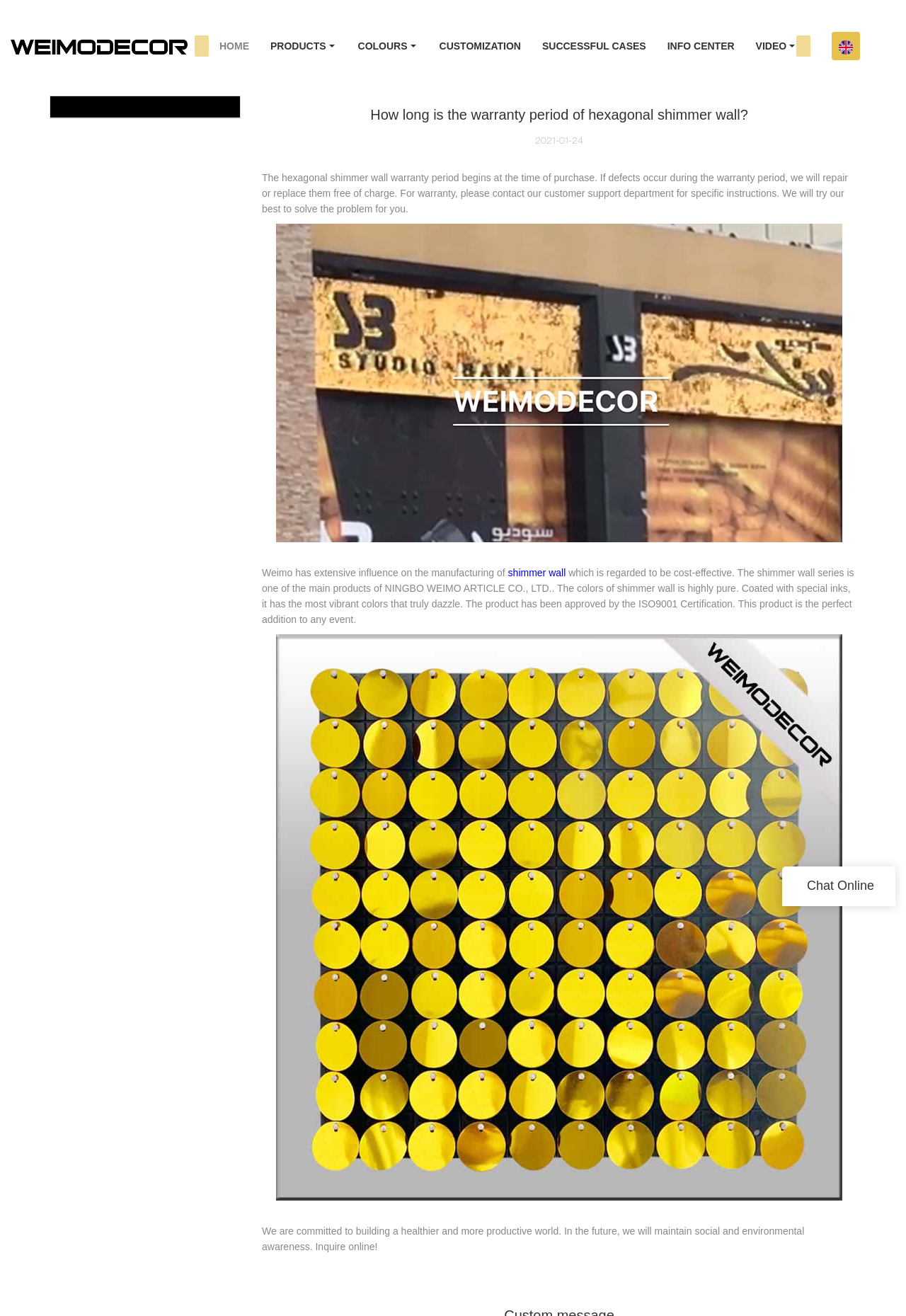Answer with a single word or phrase: 
What is the purpose of the warranty period?

To repair or replace defects free of charge